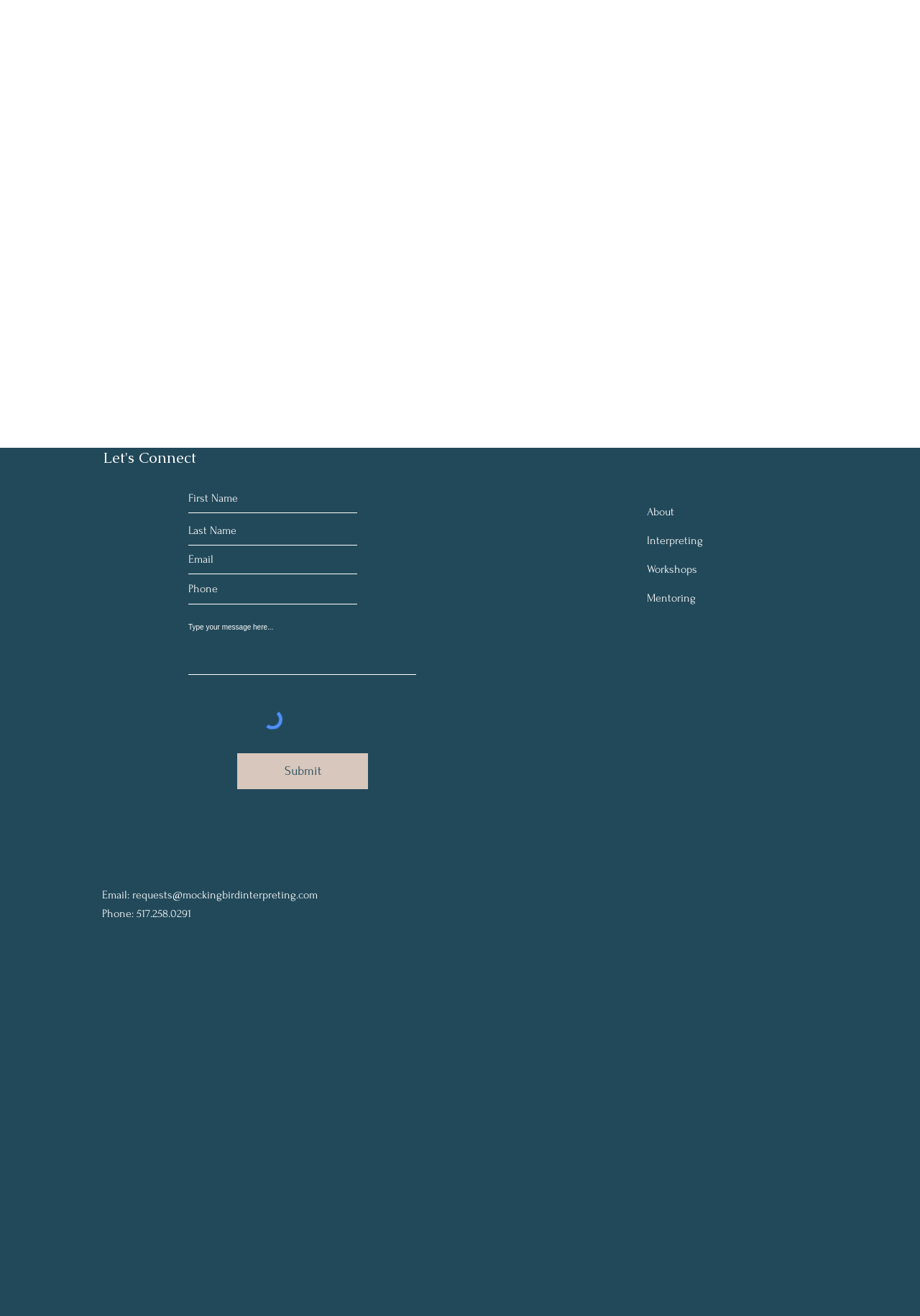What is the purpose of the form?
Answer with a single word or short phrase according to what you see in the image.

To connect with the organization